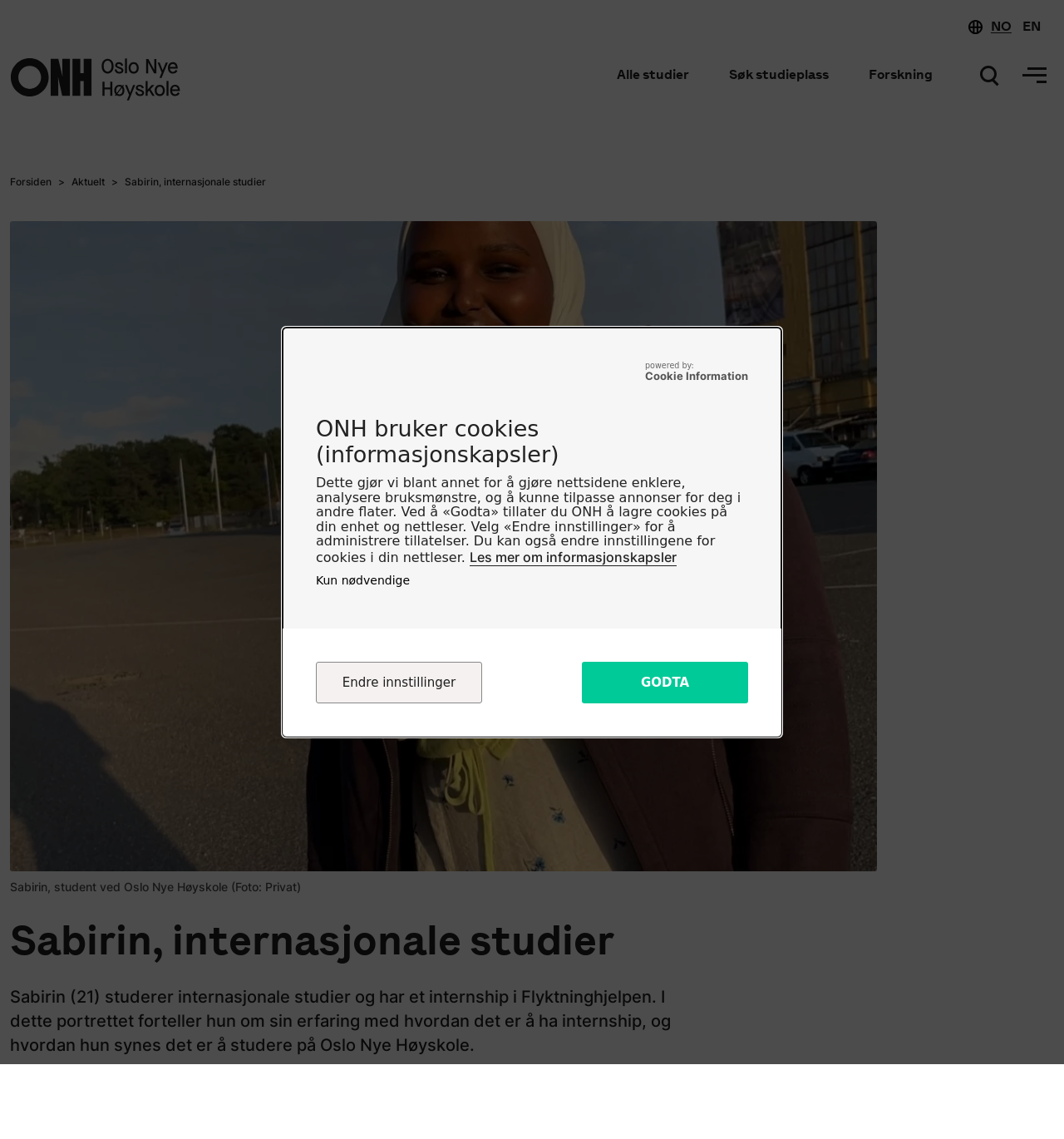Locate the bounding box coordinates of the element you need to click to accomplish the task described by this instruction: "Read more about Sabirin's experience".

[0.117, 0.151, 0.25, 0.168]